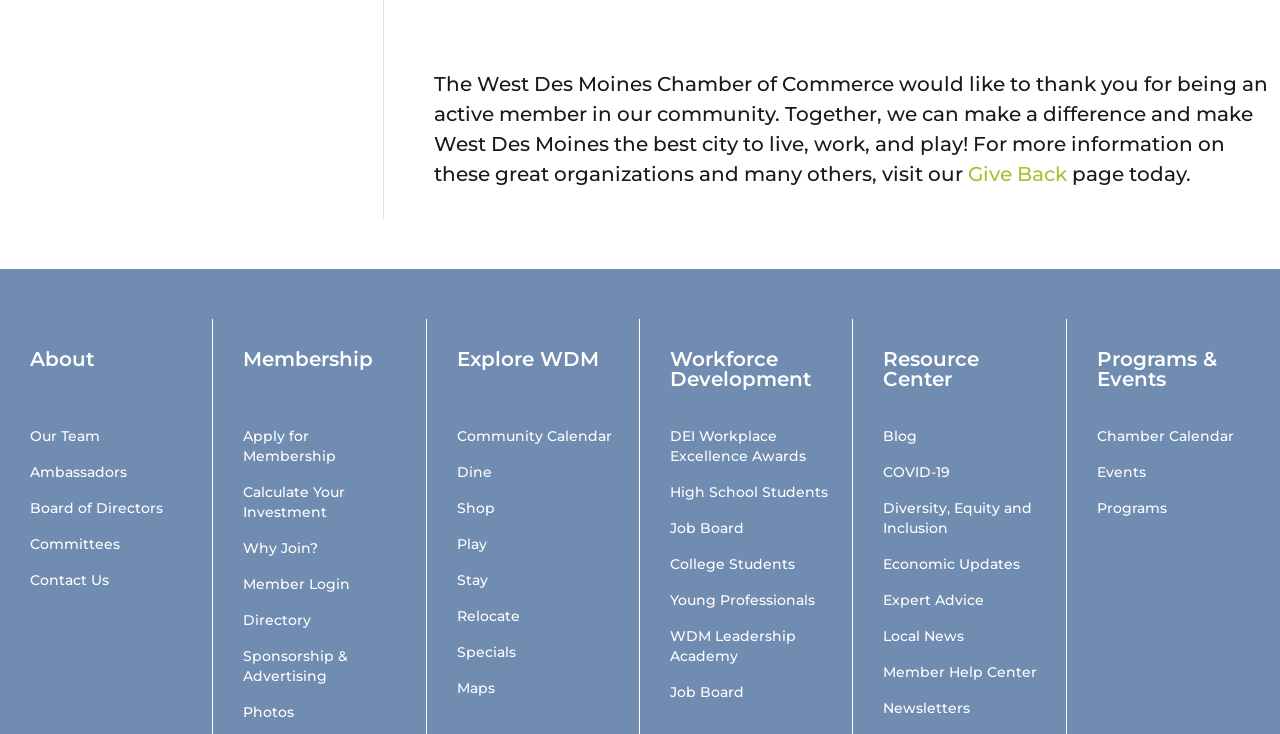Identify the bounding box coordinates of the section to be clicked to complete the task described by the following instruction: "Read the latest news and updates". The coordinates should be four float numbers between 0 and 1, formatted as [left, top, right, bottom].

[0.69, 0.952, 0.758, 0.977]